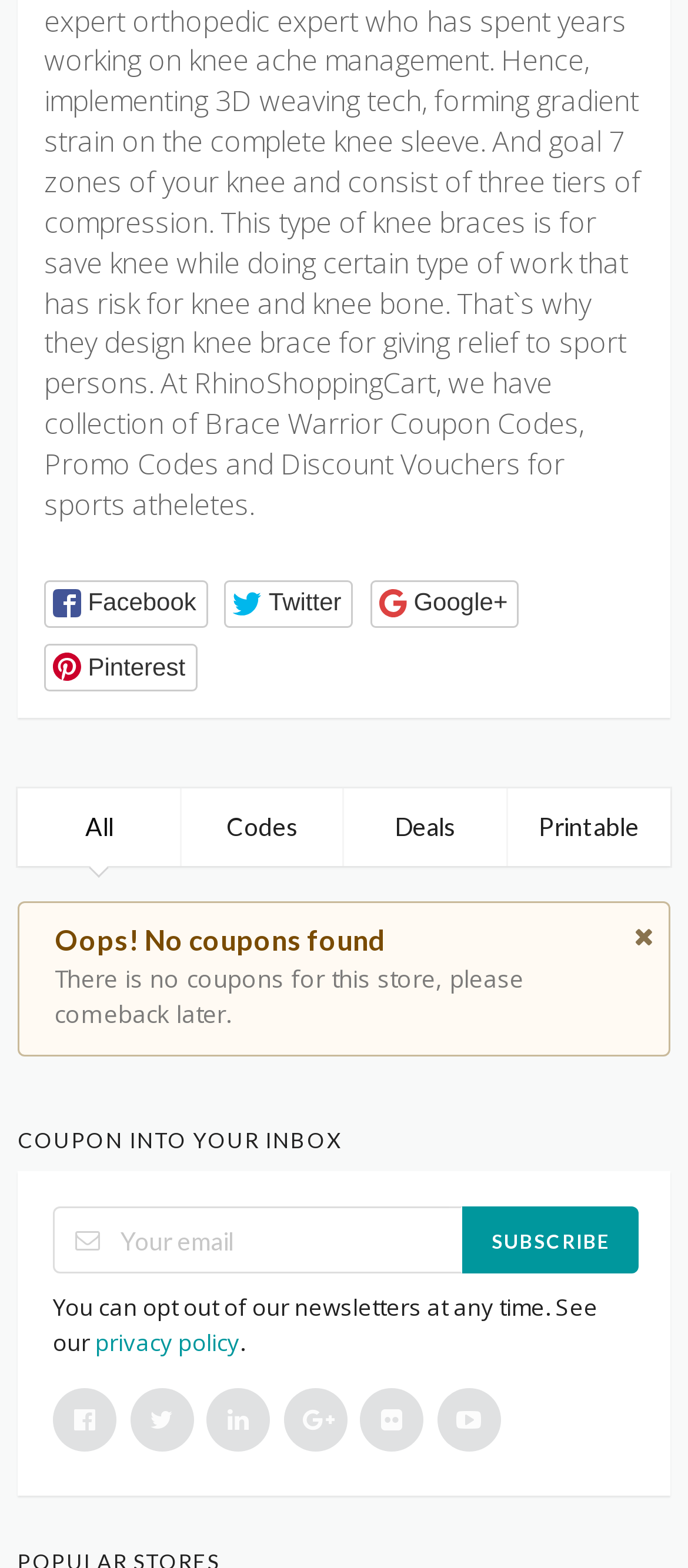What social media platforms are available for sharing?
Please respond to the question with as much detail as possible.

I found four buttons with social media platform names and corresponding images, which are Facebook, Twitter, Google+, and Pinterest, indicating that users can share content on these platforms.